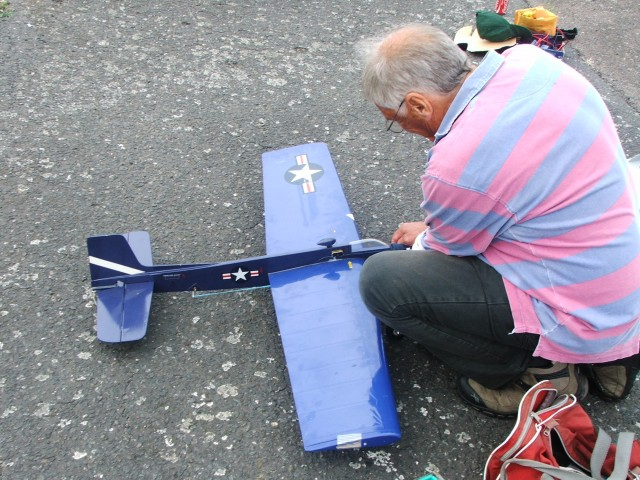Reply to the question with a single word or phrase:
What is the purpose of the red bag nearby?

to carry accessories